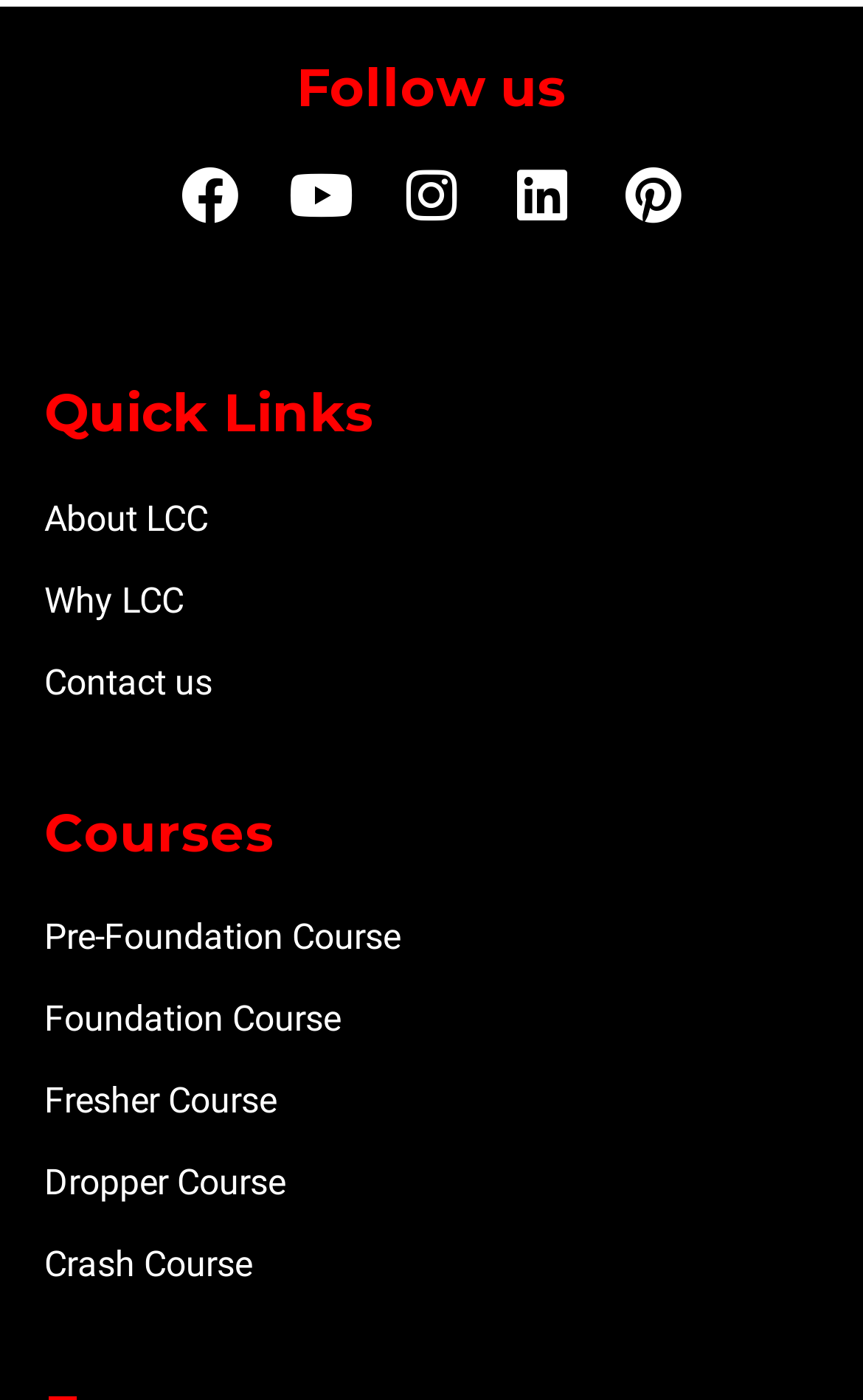Based on the element description "Terms & Conditions", predict the bounding box coordinates of the UI element.

None